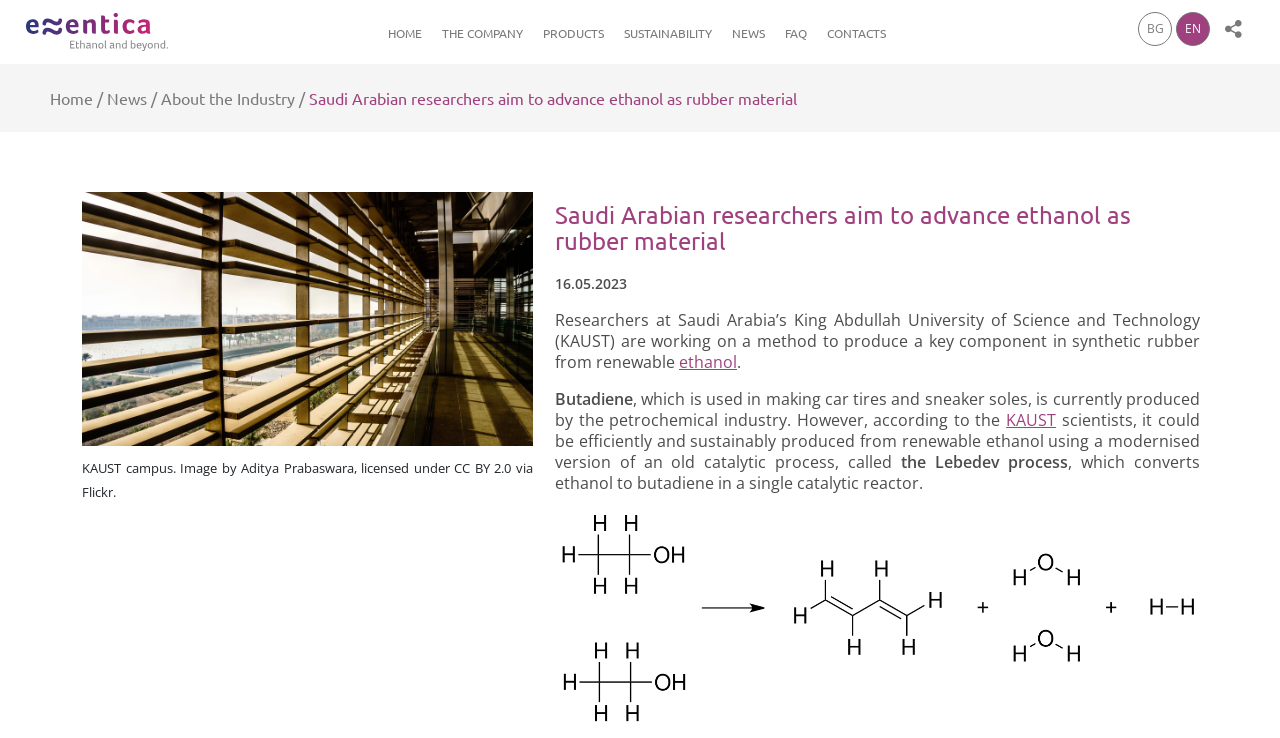Identify the bounding box for the described UI element. Provide the coordinates in (top-left x, top-left y, bottom-right x, bottom-right y) format with values ranging from 0 to 1: THE COMPANY

[0.345, 0.034, 0.409, 0.056]